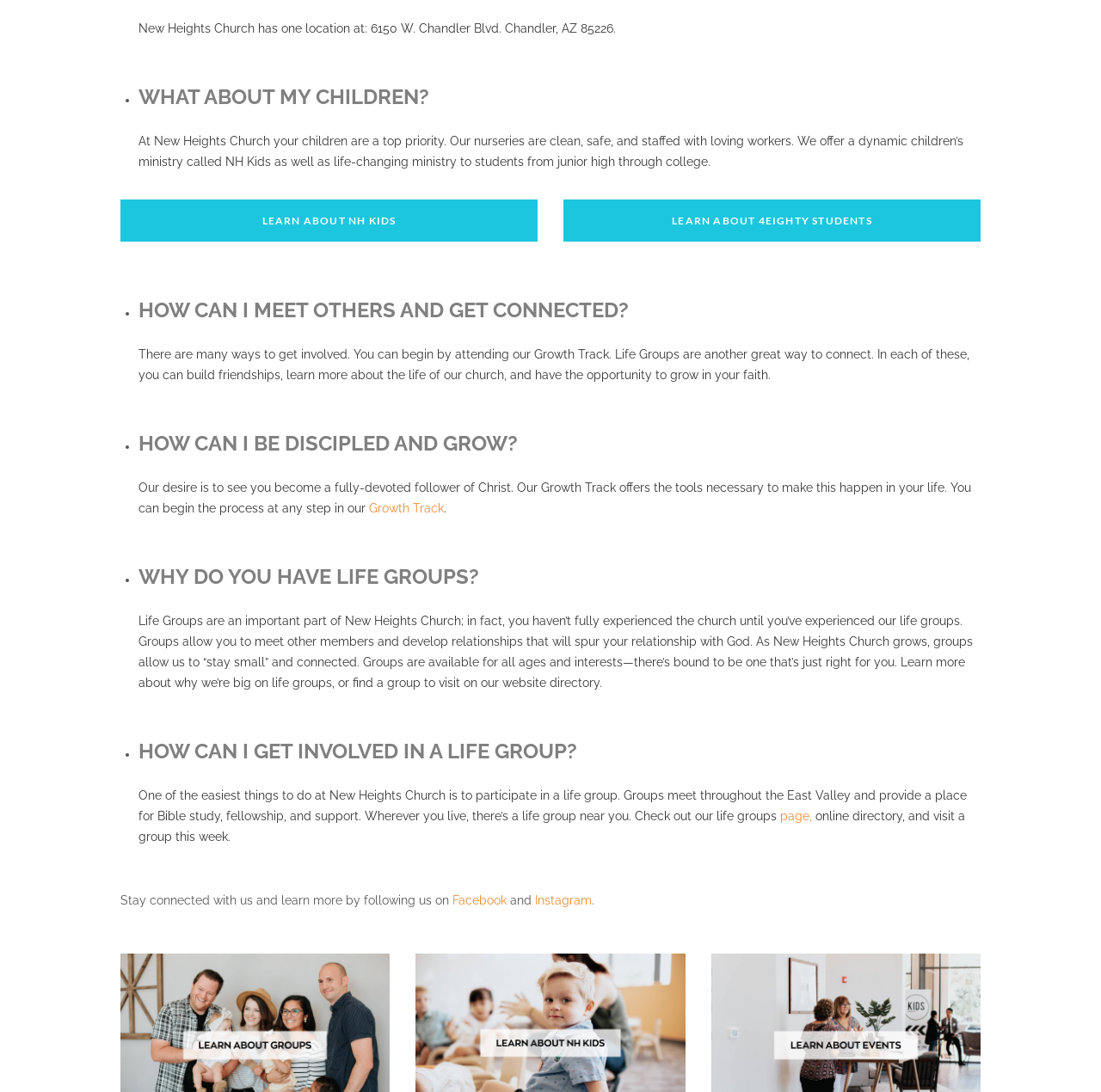Using details from the image, please answer the following question comprehensively:
How can I get involved in a life group?

I found the answer by reading the static text element that answers the question 'HOW CAN I GET INVOLVED IN A LIFE GROUP?'. It suggests participating in a life group near you, and provides a link to the life groups page.